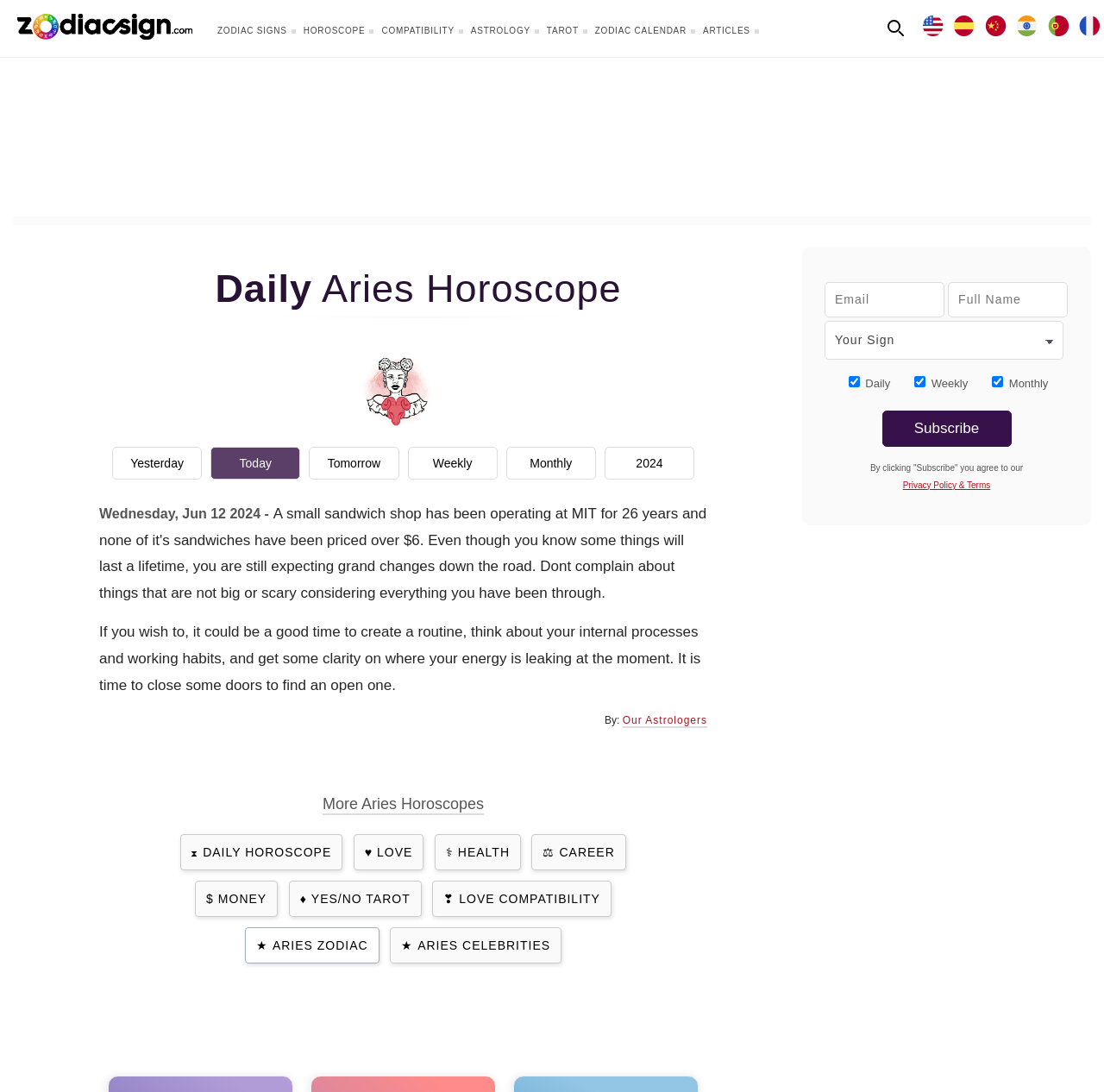Find the bounding box coordinates of the element's region that should be clicked in order to follow the given instruction: "Subscribe to the daily horoscope". The coordinates should consist of four float numbers between 0 and 1, i.e., [left, top, right, bottom].

[0.799, 0.376, 0.916, 0.409]